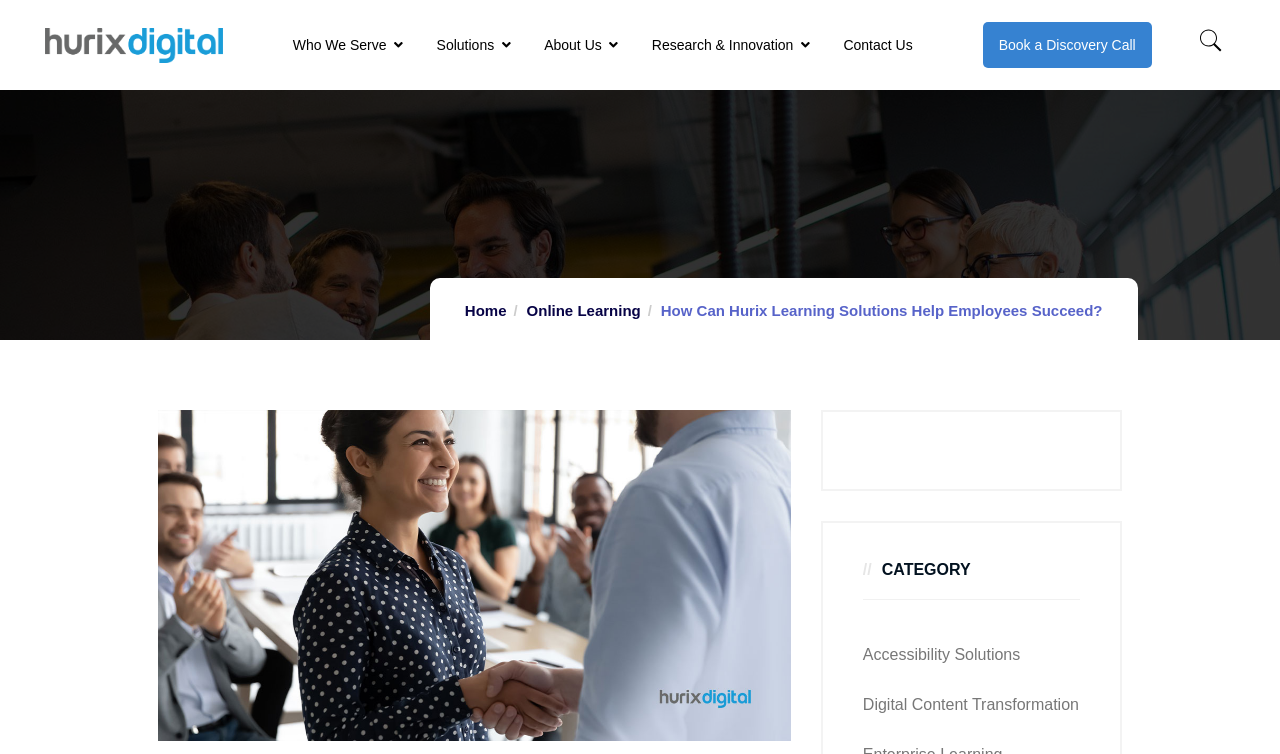Determine the bounding box for the UI element as described: "Pre-Apprenticeships". The coordinates should be represented as four float numbers between 0 and 1, formatted as [left, top, right, bottom].

None